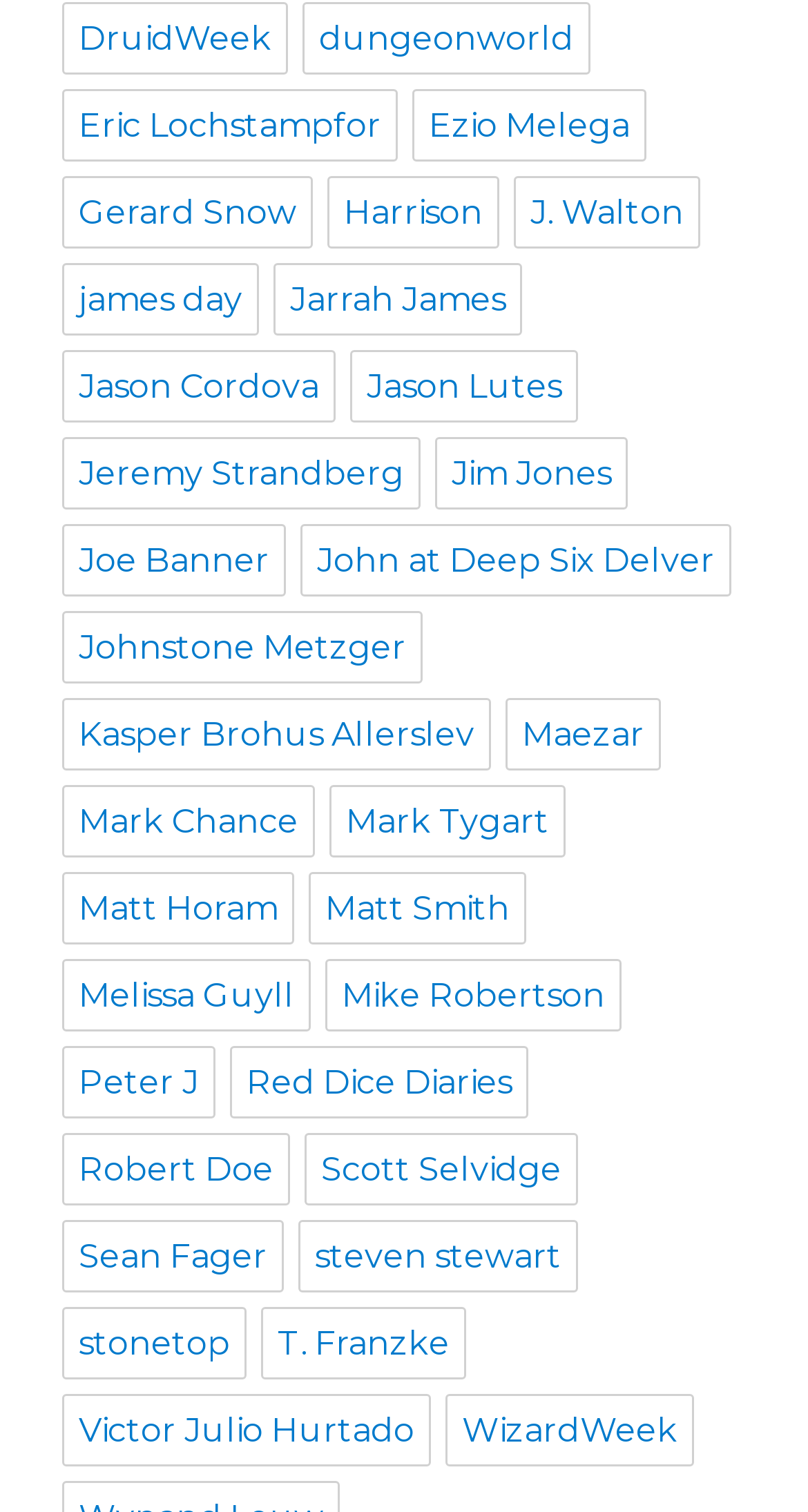Show the bounding box coordinates of the region that should be clicked to follow the instruction: "go to Eric Lochstampfor's page."

[0.077, 0.058, 0.492, 0.106]